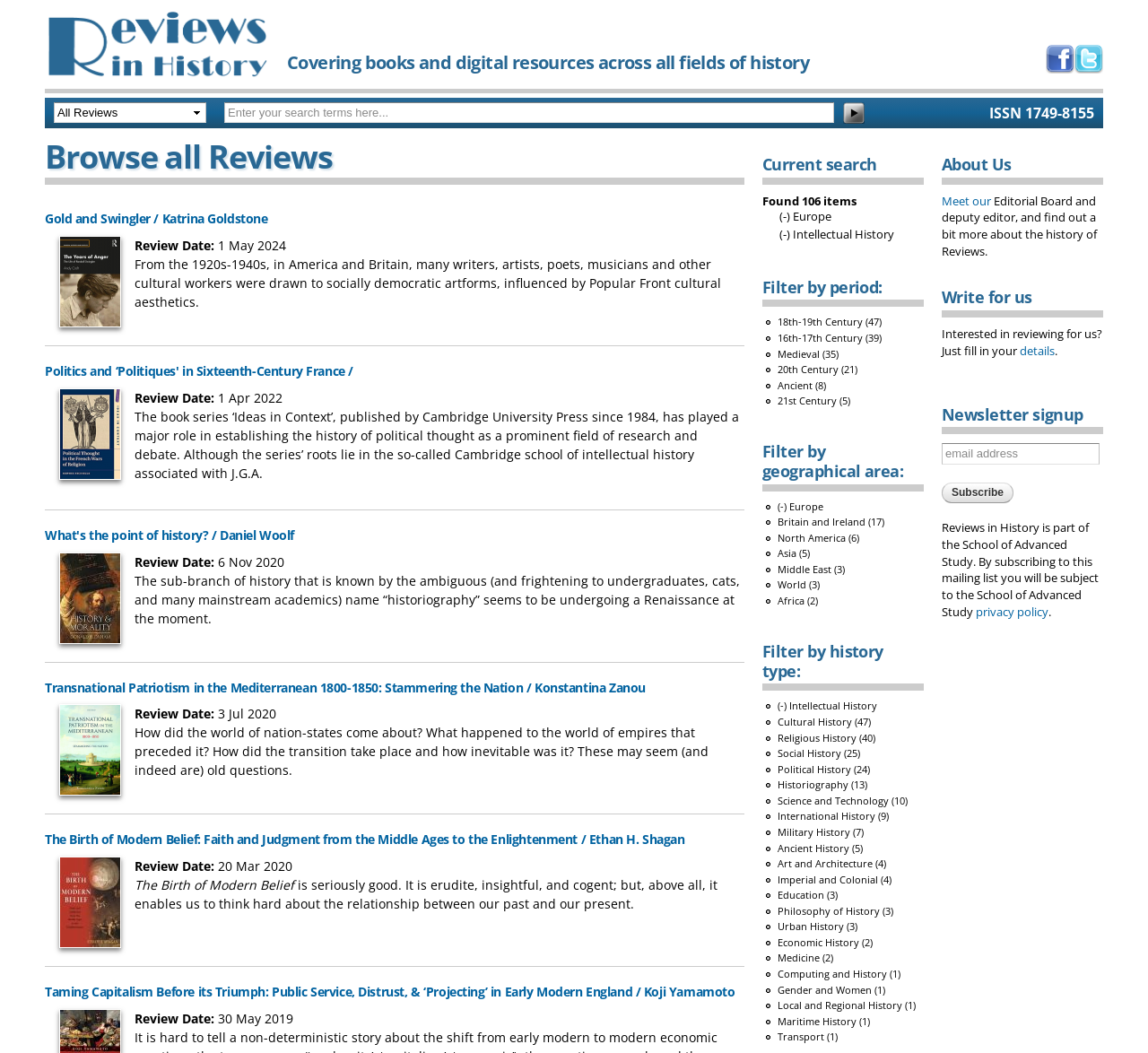Offer a comprehensive description of the webpage’s content and structure.

This webpage is a review archive for historical books and resources. At the top, there is a logo of "Reviews in History" and a link to skip to the main content. Below the logo, there is a heading that describes the website's purpose: "Covering books and digital resources across all fields of history." 

On the top right, there are social media links to like the website on Facebook and follow it on Twitter. Next to these links, there is a search bar with a combobox and a search button. 

Below the search bar, there is a heading "Browse all Reviews" followed by a list of review articles. Each review article has a heading with the title of the book, a link to the review, and the review date. The reviews are accompanied by a brief summary of the book. 

On the right side of the webpage, there are filters to narrow down the reviews by period, geographical area, and history type. The filters are organized into three sections: "Filter by period", "Filter by geographical area", and "Filter by history type". Each section has a list of links to apply filters, such as "18th-19th Century", "Europe", and "Intellectual History". 

At the top of the filter section, there is a heading "Current search" with a message indicating that 106 items were found.